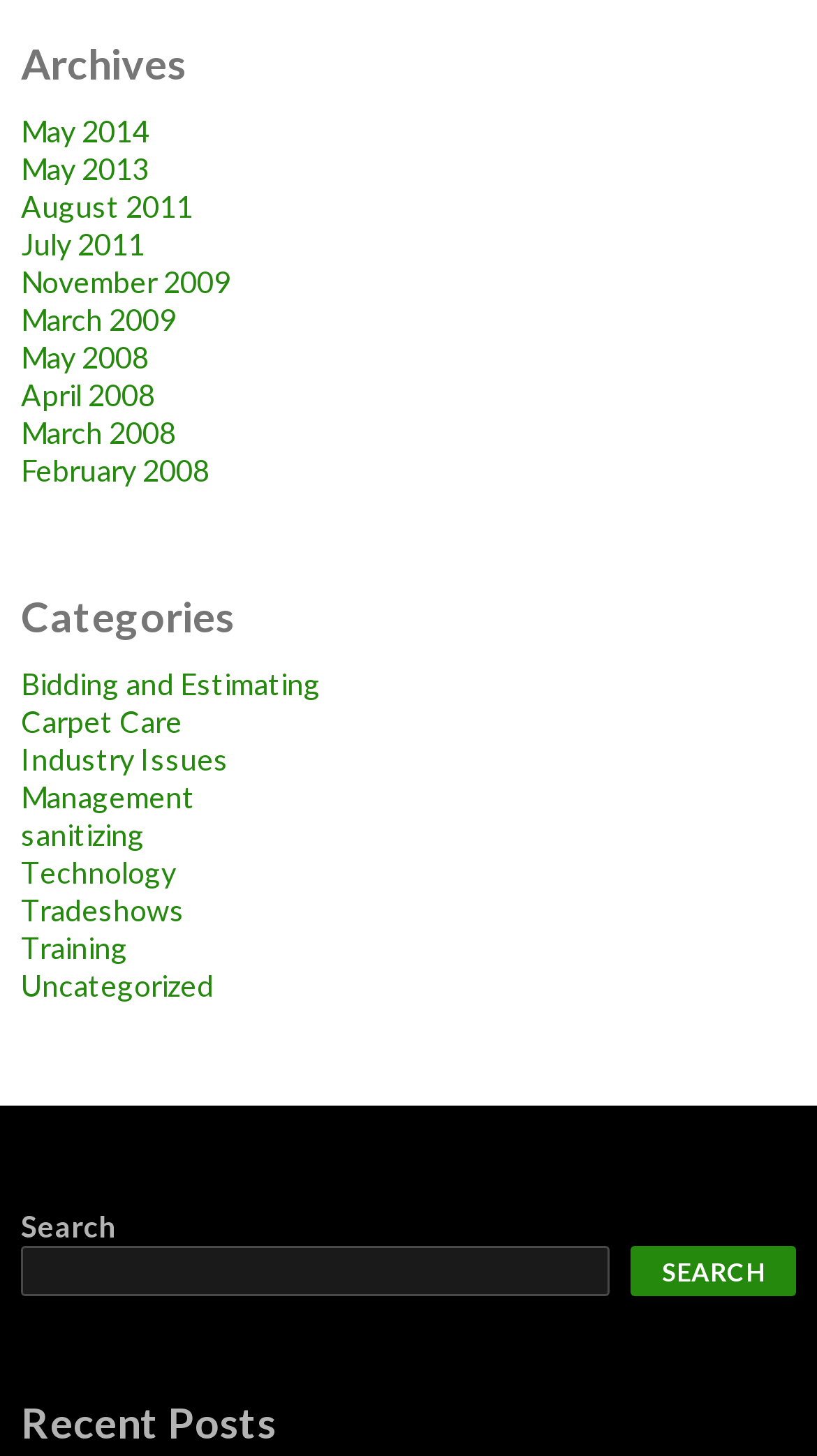From the webpage screenshot, predict the bounding box coordinates (top-left x, top-left y, bottom-right x, bottom-right y) for the UI element described here: August 2011

[0.026, 0.13, 0.236, 0.154]